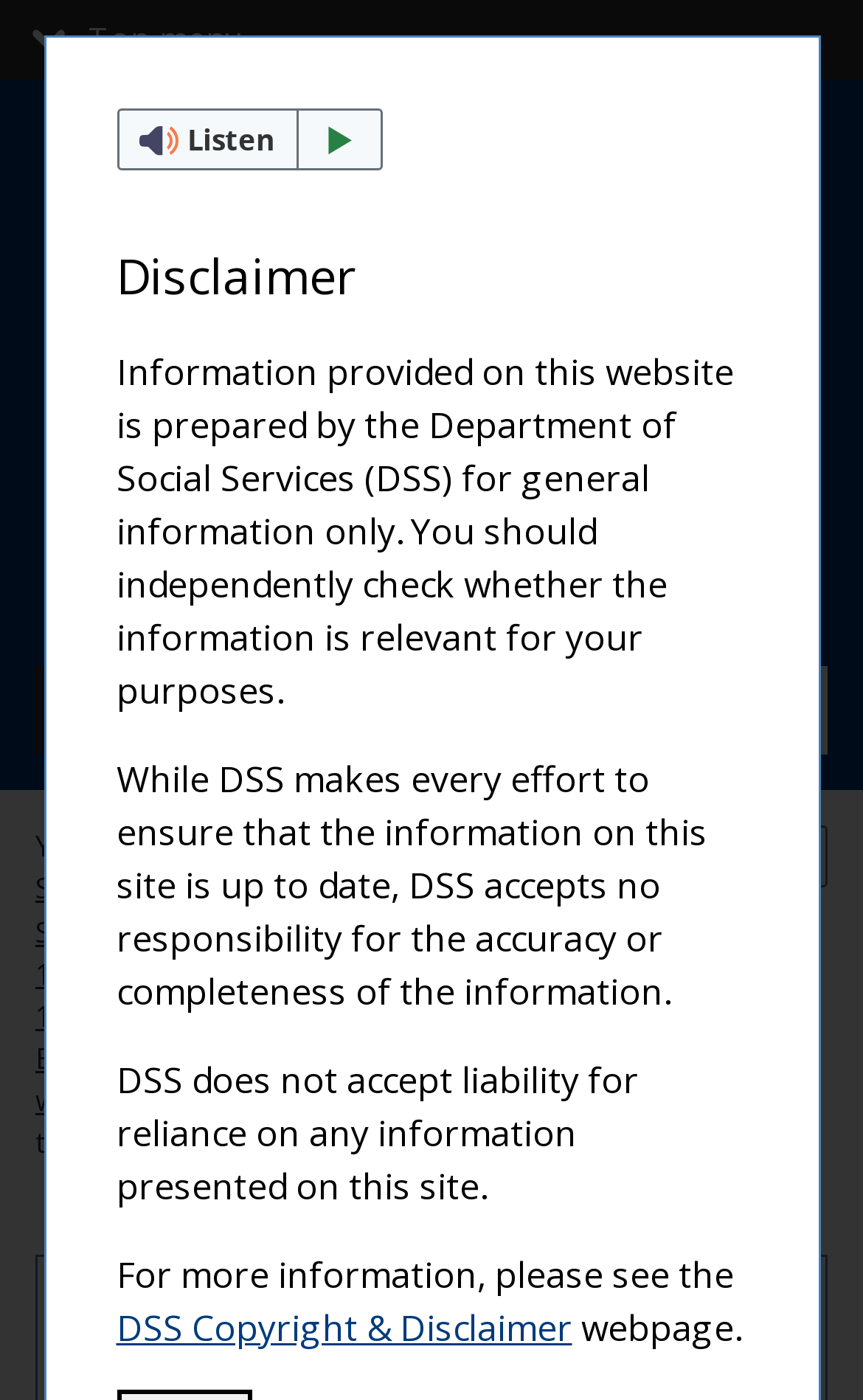Find and specify the bounding box coordinates that correspond to the clickable region for the instruction: "Search for something".

[0.346, 0.478, 0.846, 0.538]